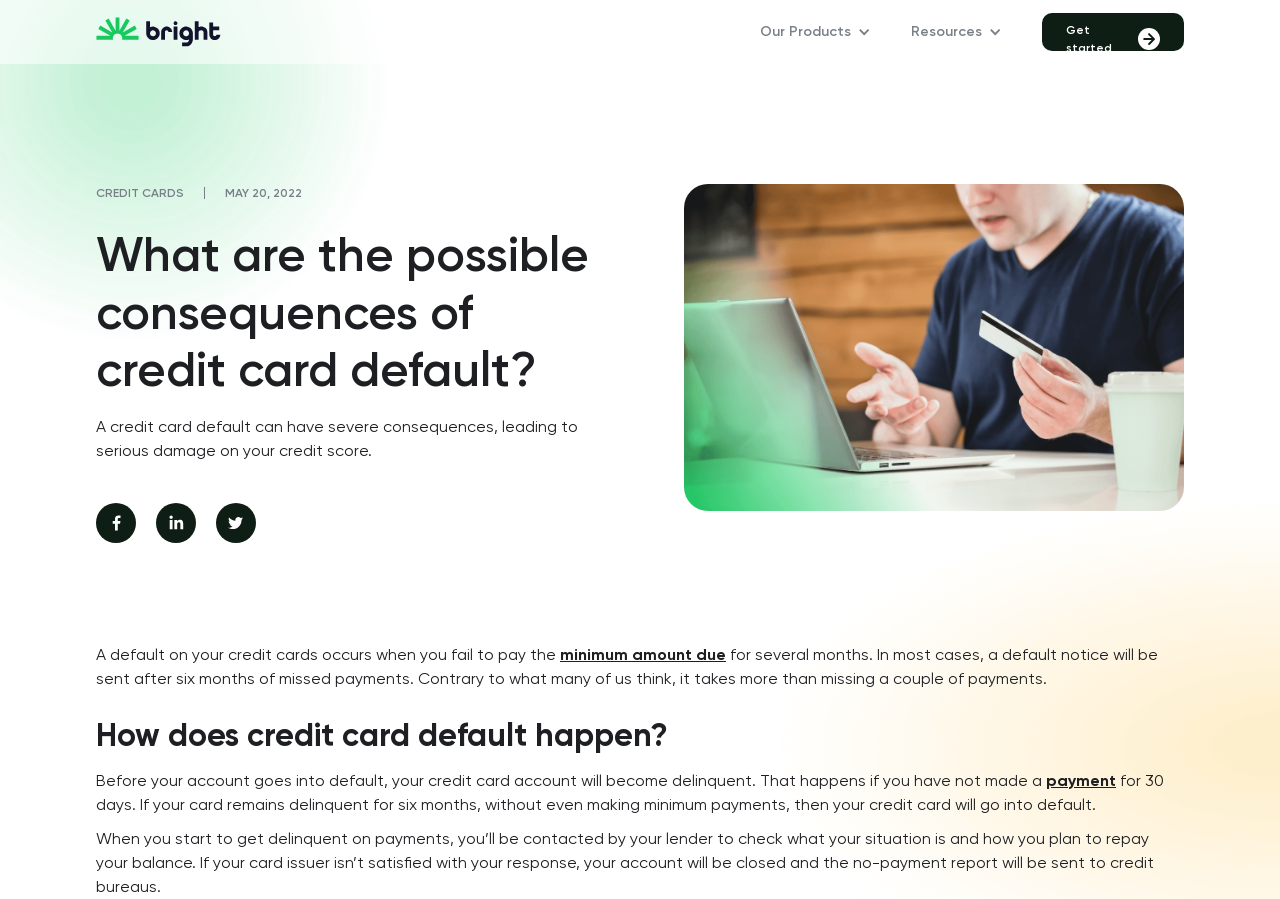How long does it take for a credit card account to become delinquent?
Answer the question with as much detail as possible.

The webpage states that before your account goes into default, your credit card account will become delinquent if you have not made a payment for 30 days.